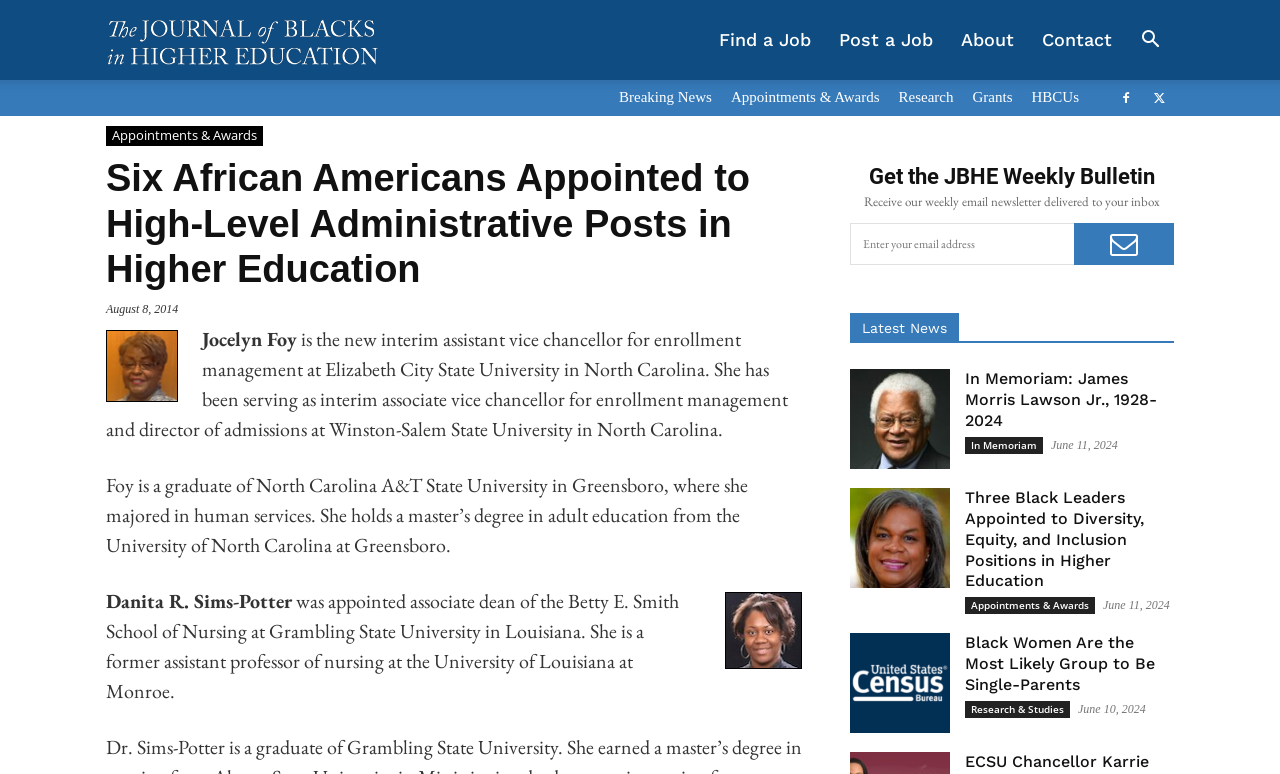Refer to the image and offer a detailed explanation in response to the question: What is the degree held by Danita R. Sims-Potter?

I found the answer by reading the text description of Danita R. Sims-Potter's appointment, which mentions that she holds a master's degree in adult education from the University of North Carolina at Greensboro.